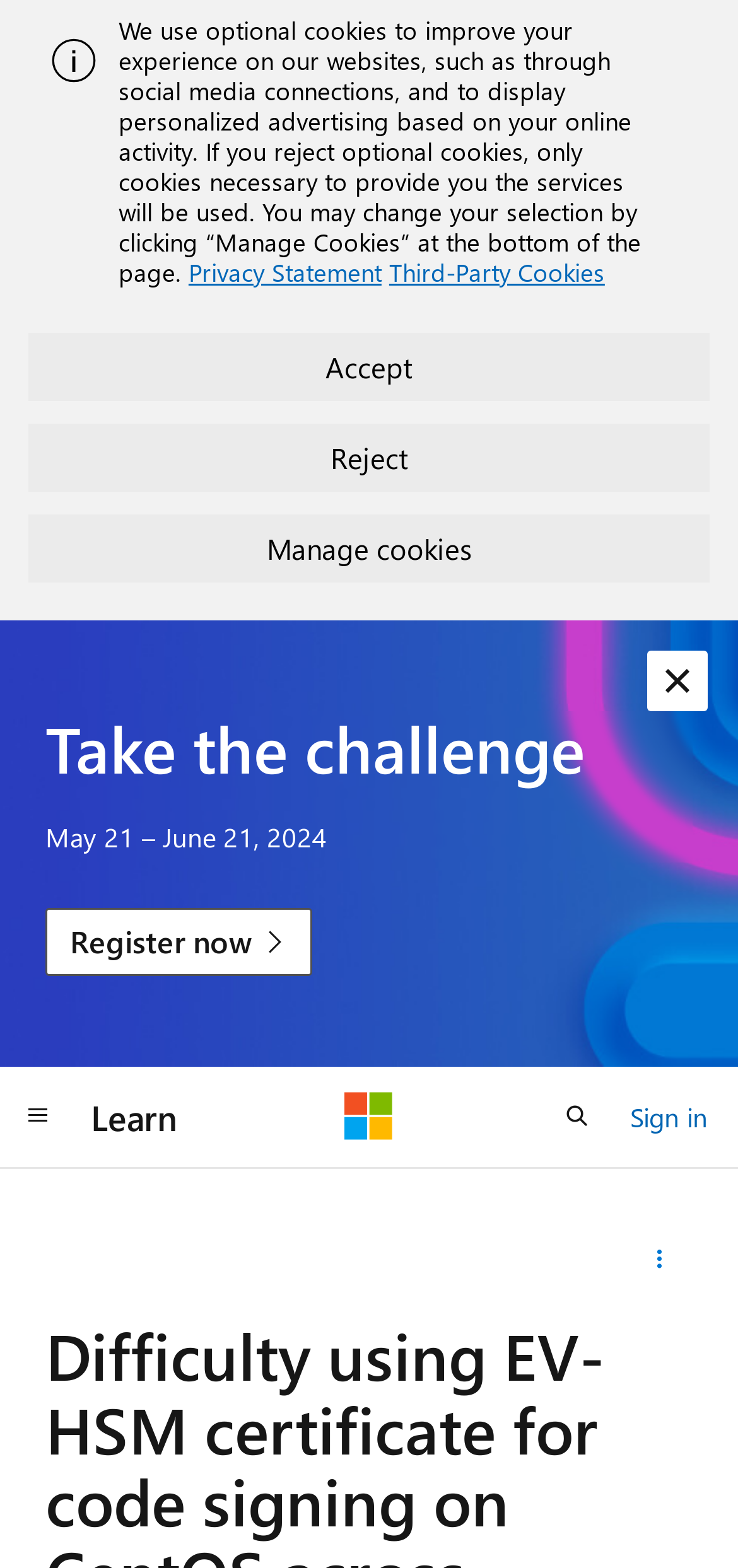Please identify the bounding box coordinates of the region to click in order to complete the given instruction: "dismiss the alert". The coordinates should be four float numbers between 0 and 1, i.e., [left, top, right, bottom].

[0.877, 0.415, 0.959, 0.454]